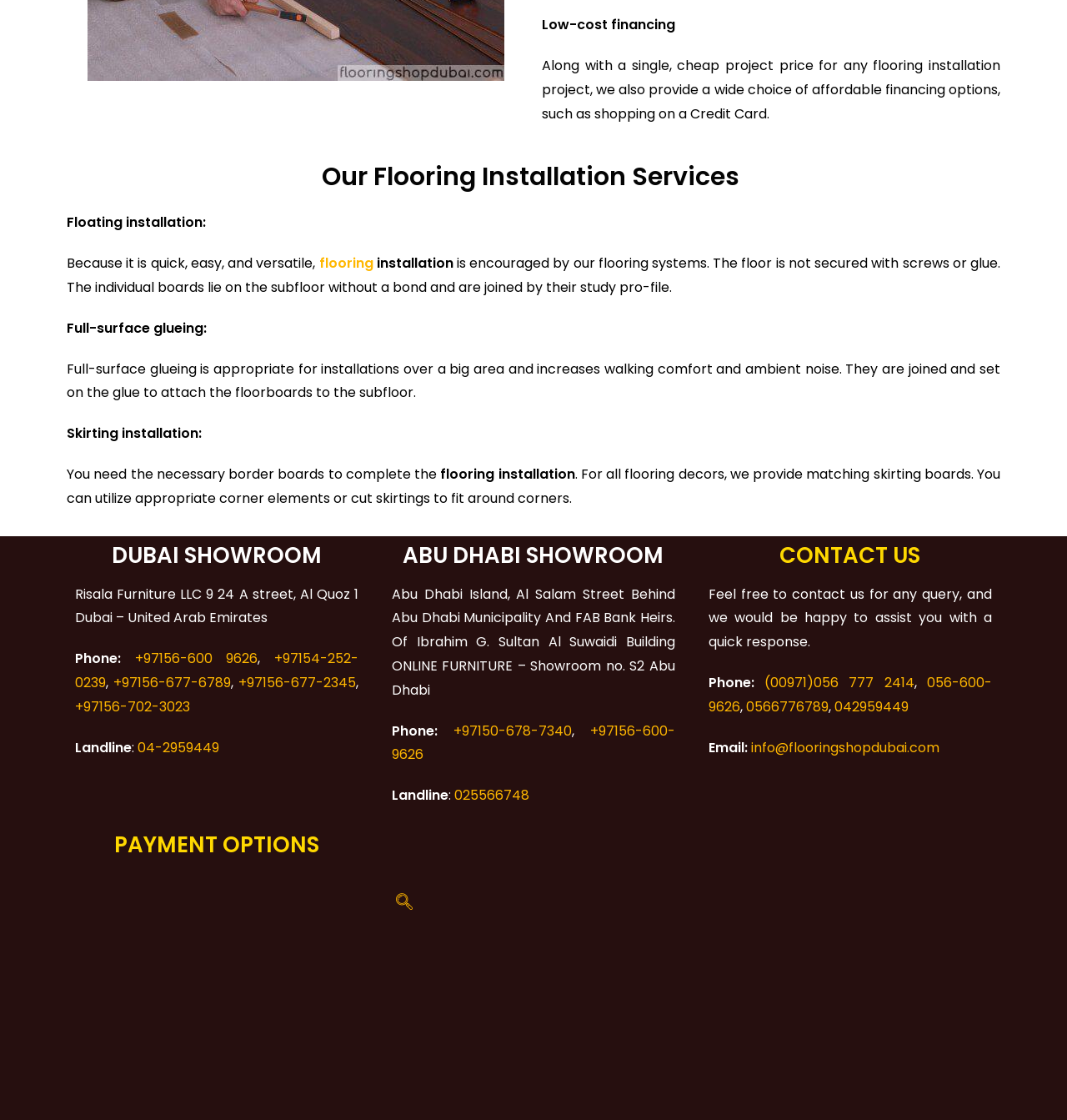Determine the bounding box coordinates of the area to click in order to meet this instruction: "View Prison Art Walk events".

None